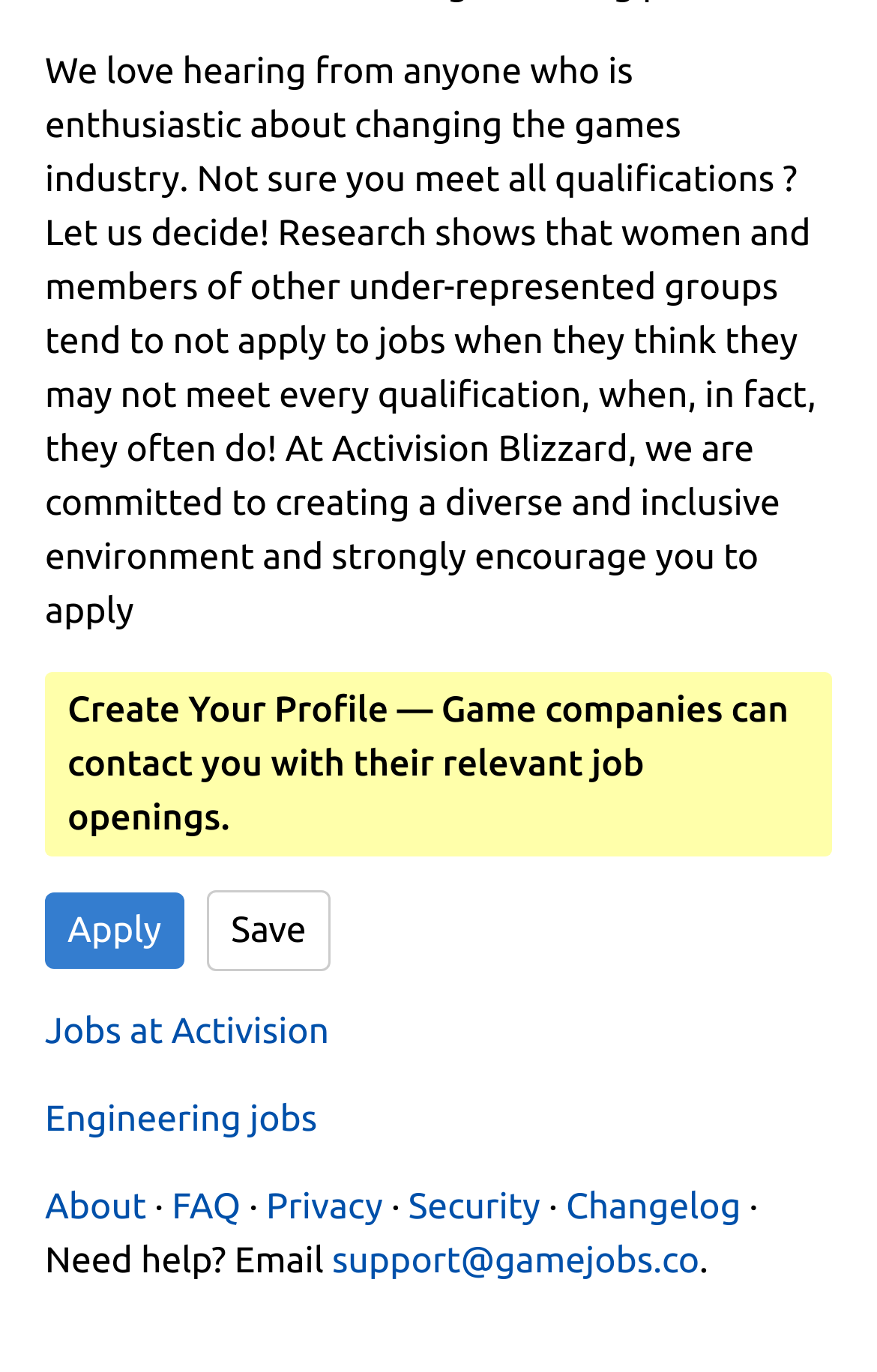Extract the bounding box coordinates for the UI element described by the text: "About". The coordinates should be in the form of [left, top, right, bottom] with values between 0 and 1.

[0.051, 0.865, 0.167, 0.895]